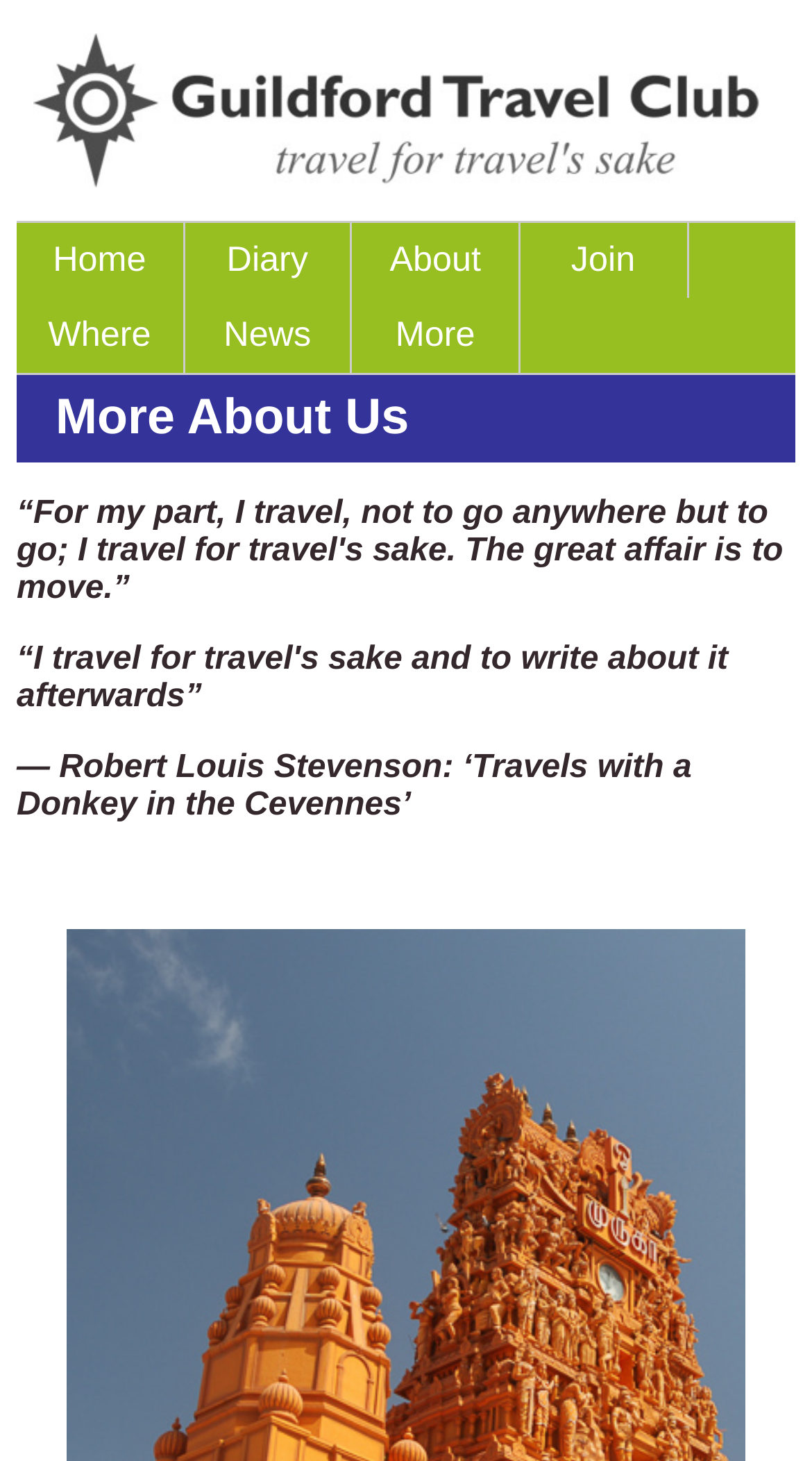What is the quote about?
Based on the image, answer the question with as much detail as possible.

The quote 'The great affair is to move.' is about travel, as it is mentioned in the context of Robert Louis Stevenson's book 'Travels with a Donkey in the Cevennes'.